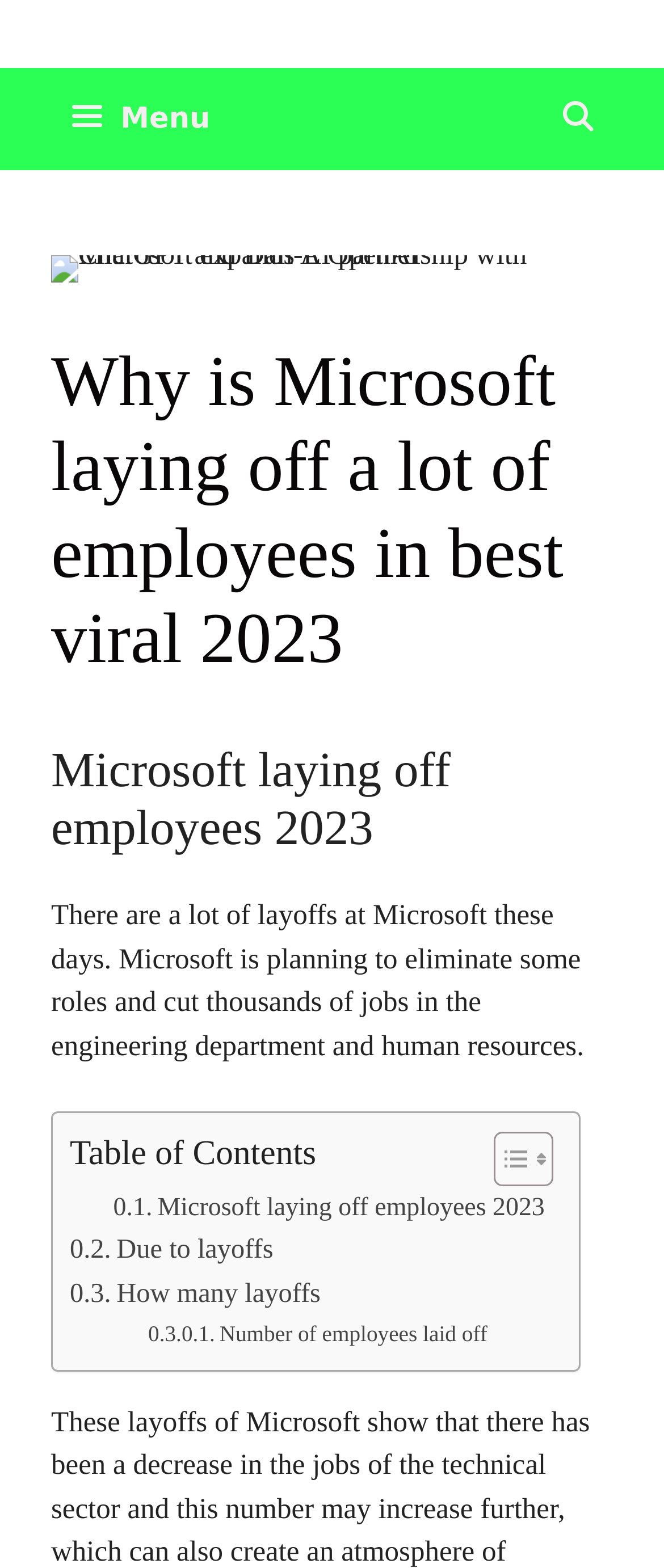Is there a table of contents in the article?
Answer the question in as much detail as possible.

I noticed that there is a 'Table of Contents' section in the article, which is indicated by the text 'Table of Contents' and the links below it, such as 'Toggle Table of Content'.